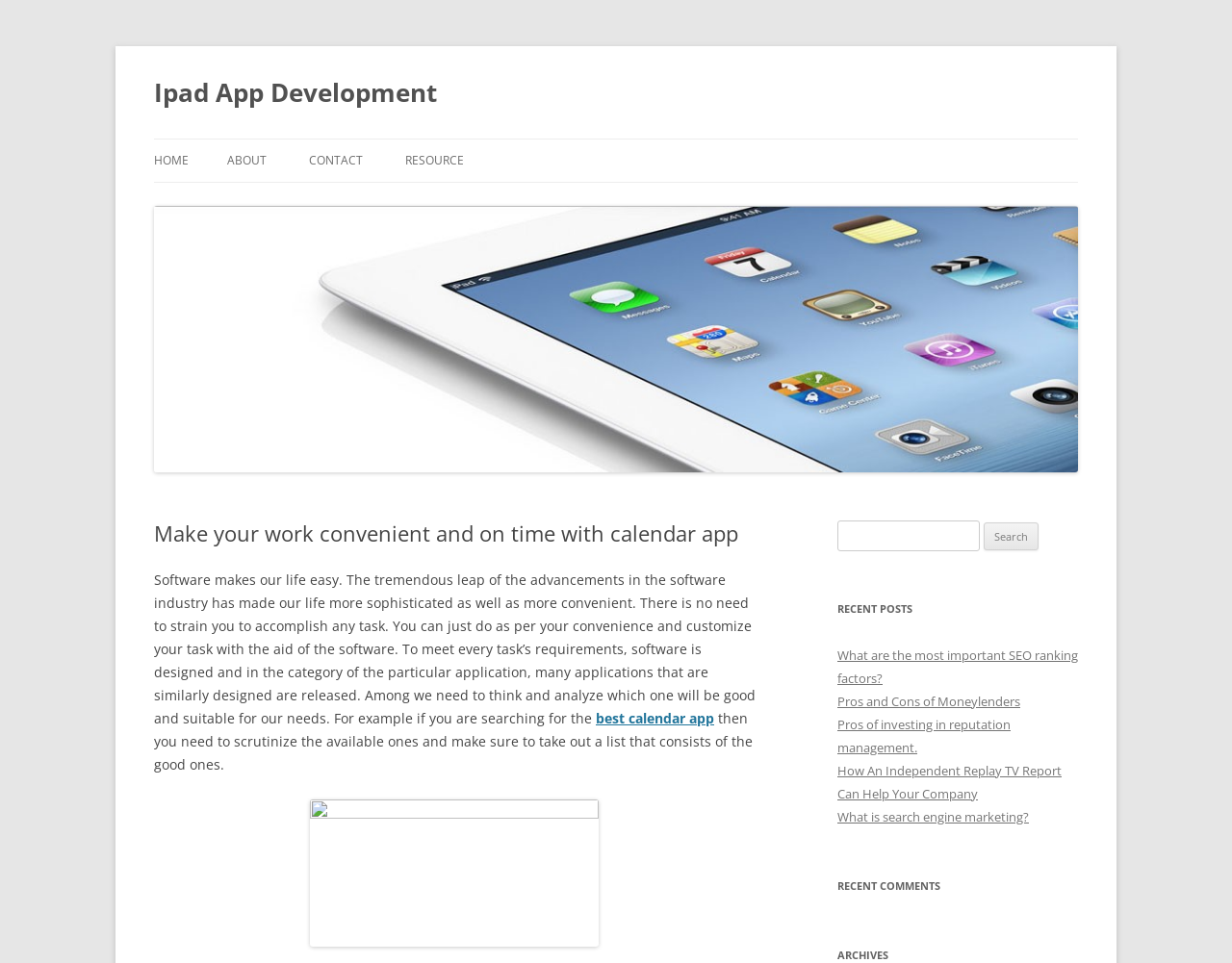Please determine and provide the text content of the webpage's heading.

Ipad App Development